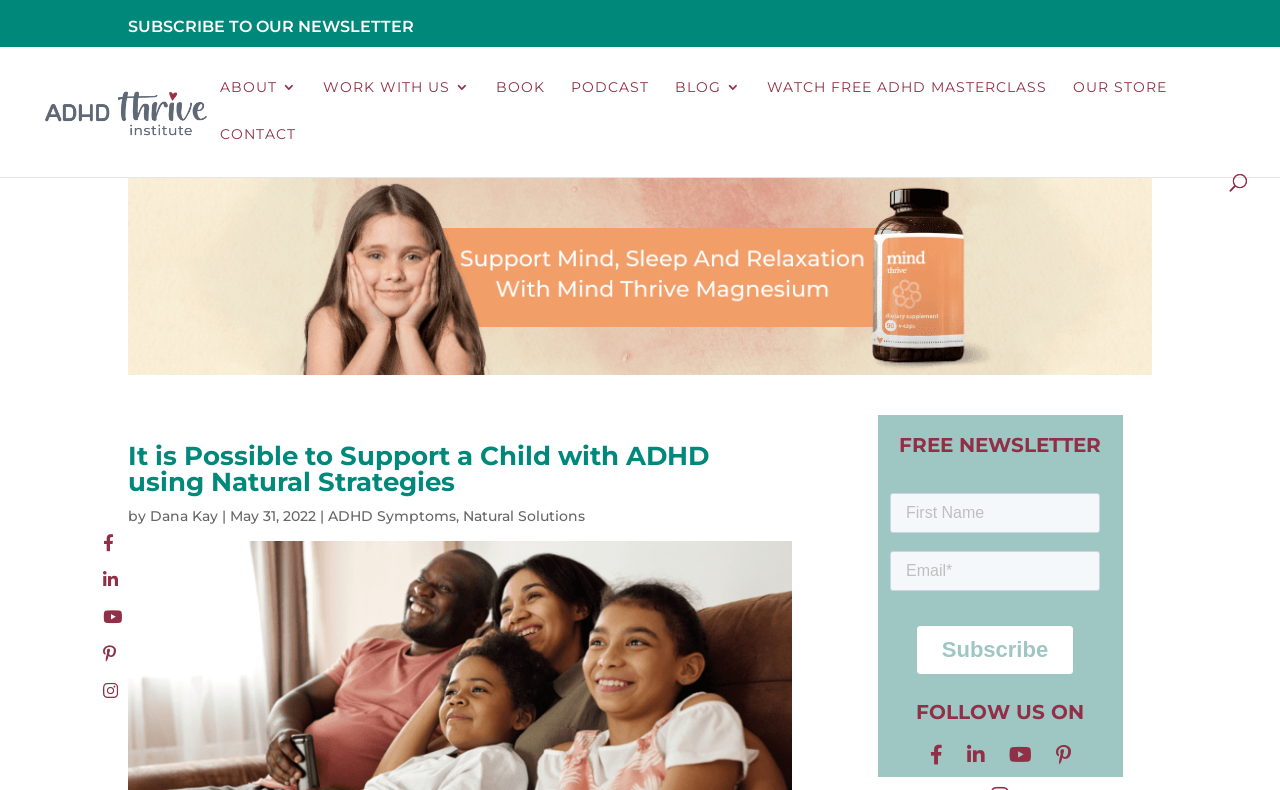Answer briefly with one word or phrase:
What is the purpose of the form?

FREE NEWSLETTER